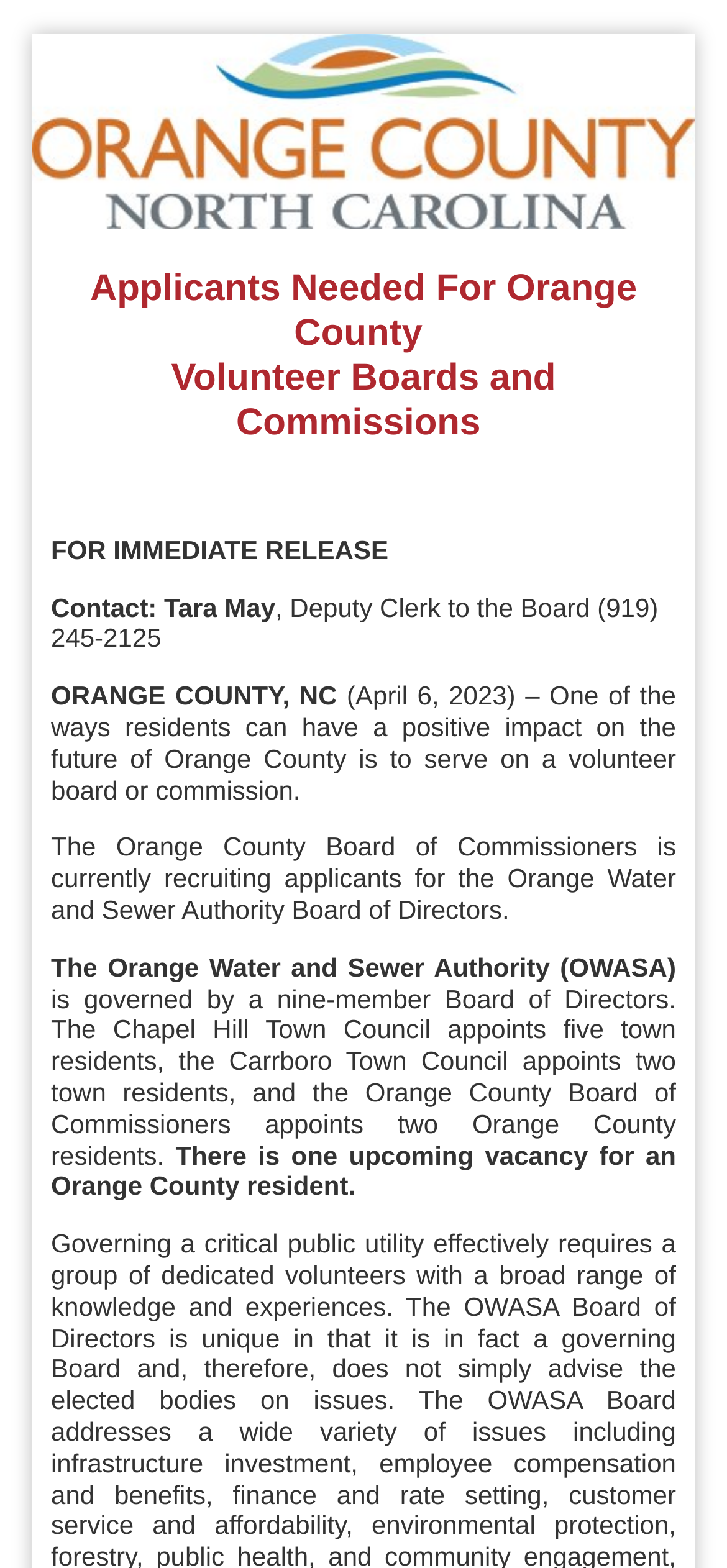Provide a one-word or one-phrase answer to the question:
How many vacancies are there for Orange County residents?

one